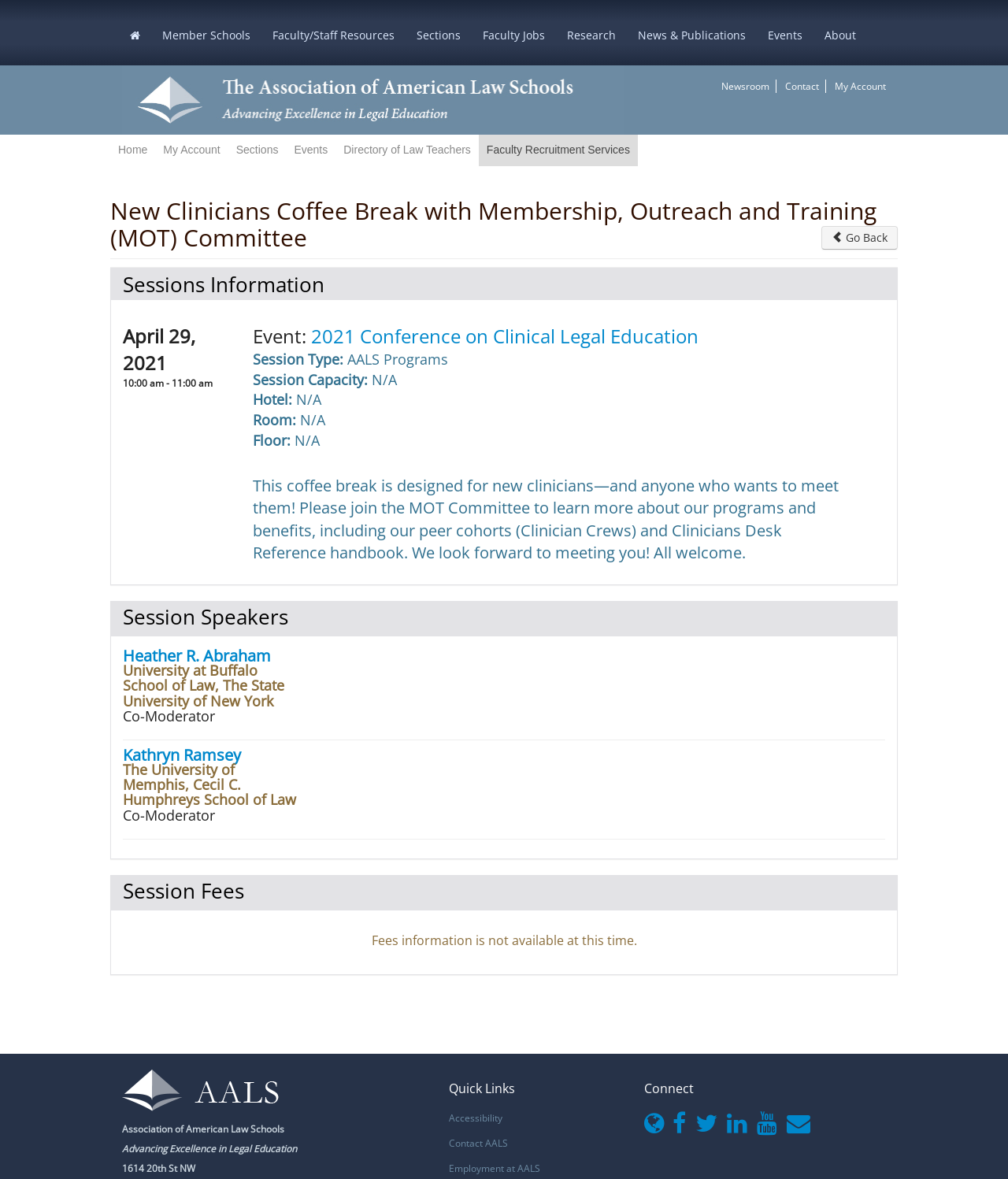Is the session fee information available?
Using the visual information, answer the question in a single word or phrase.

No